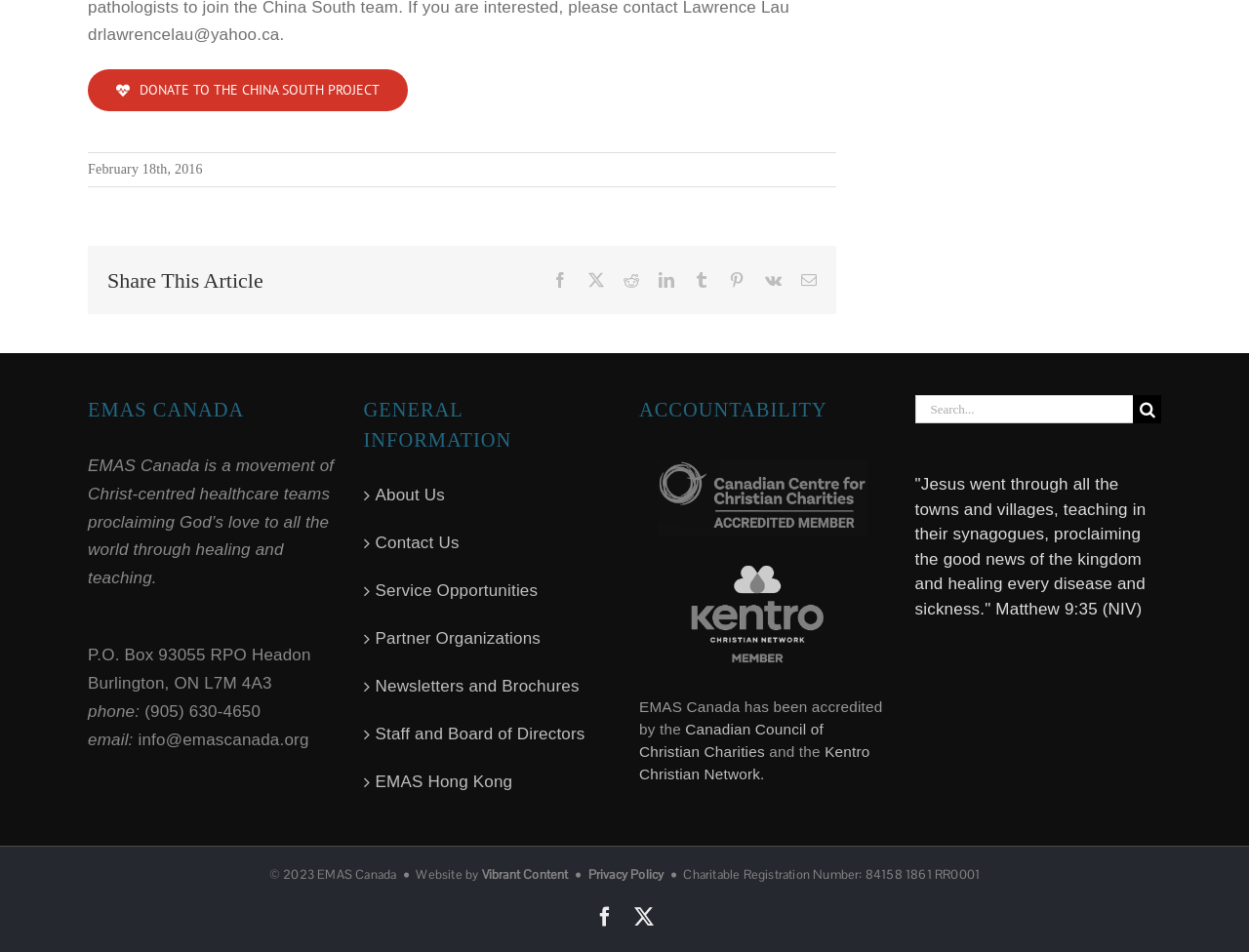Provide your answer in a single word or phrase: 
What is the phone number of EMAS Canada?

(905) 630-4650